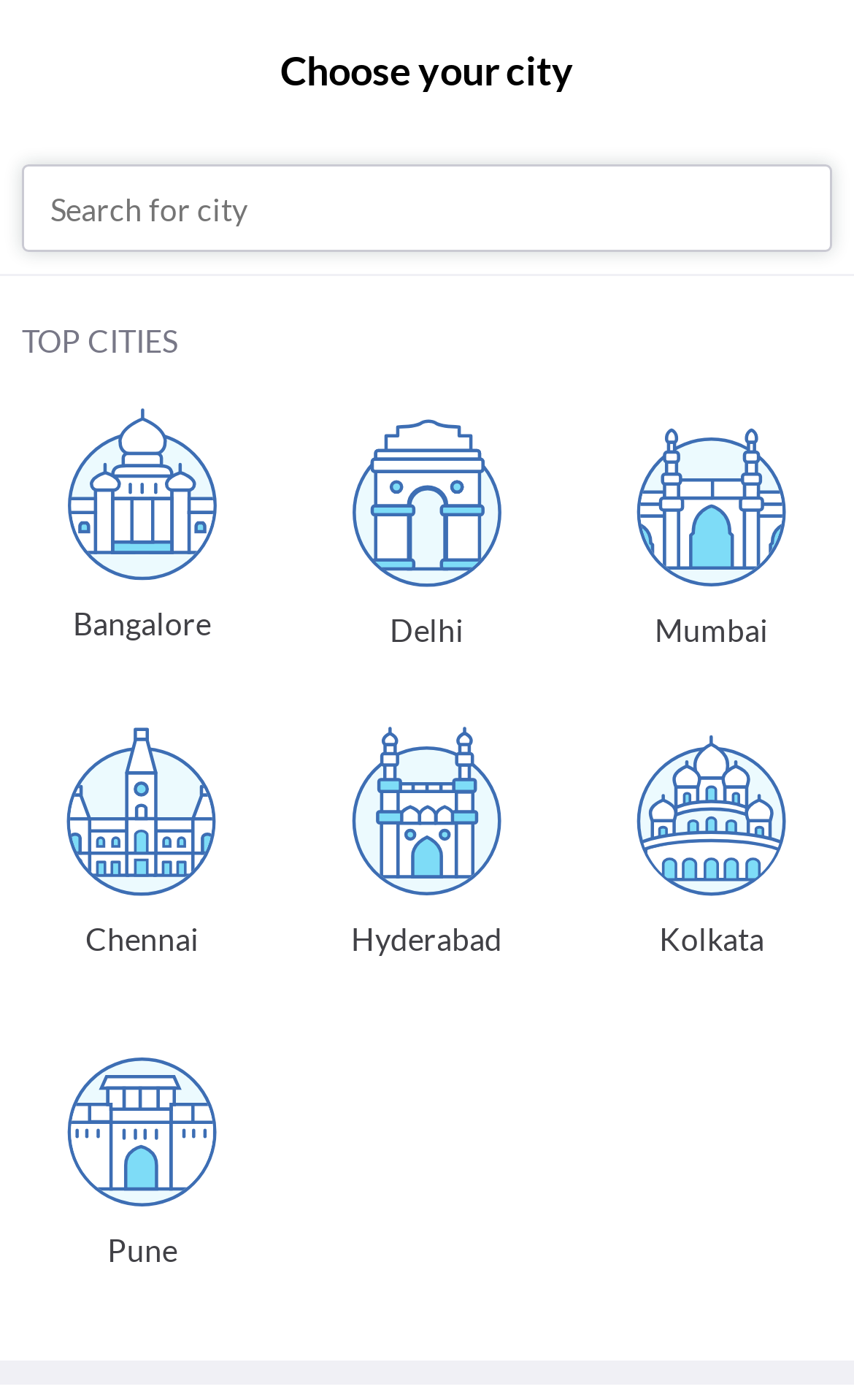Is the signin link visible?
Examine the image and give a concise answer in one word or a short phrase.

No